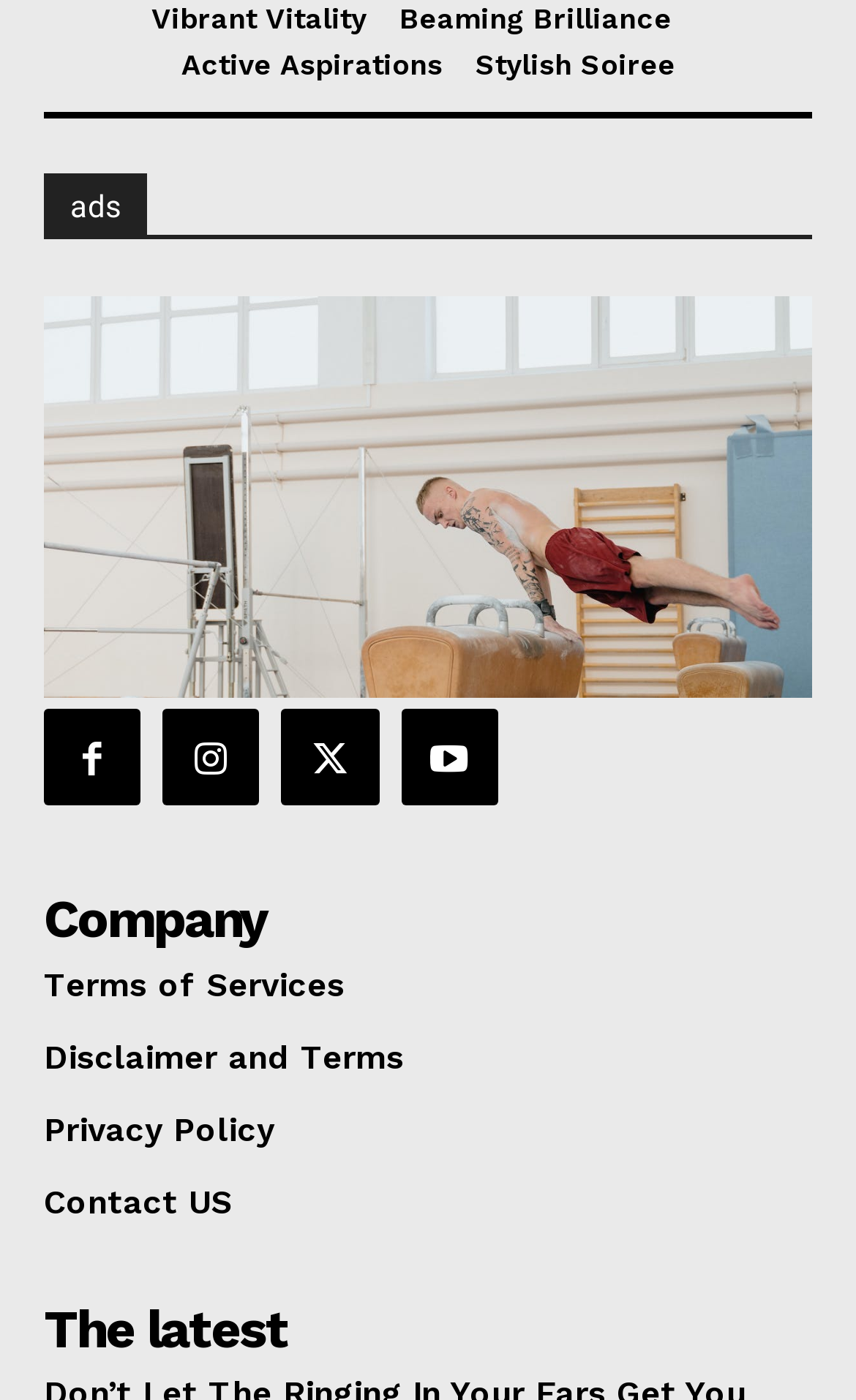Provide your answer in one word or a succinct phrase for the question: 
What is the purpose of the image on the webpage?

Advertisement